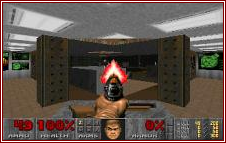Provide a comprehensive description of the image.

The image depicts a scene from "Doom," showcasing the gameplay mechanics typical of the iconic first-person shooter. In this screenshot, the player's avatar is positioned at the forefront, facing a dark and foreboding room. The character, equipped with a firearm, is ready for action, indicated by the vibrant flame above their head, suggesting the presence of an enemy or an impending threat.

On the HUD (Heads-Up Display) at the bottom, crucial game statistics are displayed, including health (100%) and armor (0%), indicating the player's current status. The background reveals a high-tech environment, characterized by metal panels and computer screens, contributing to the game's sci-fi atmosphere. Notably, the intricate level design invites exploration, typical of "Demon Gate: 666 New Levels for Doom & Doom II," which expands upon the original game's content. This screenshot captures the intense, action-packed spirit of the series, poised to engage gamers with its challenging gameplay and immersive world.